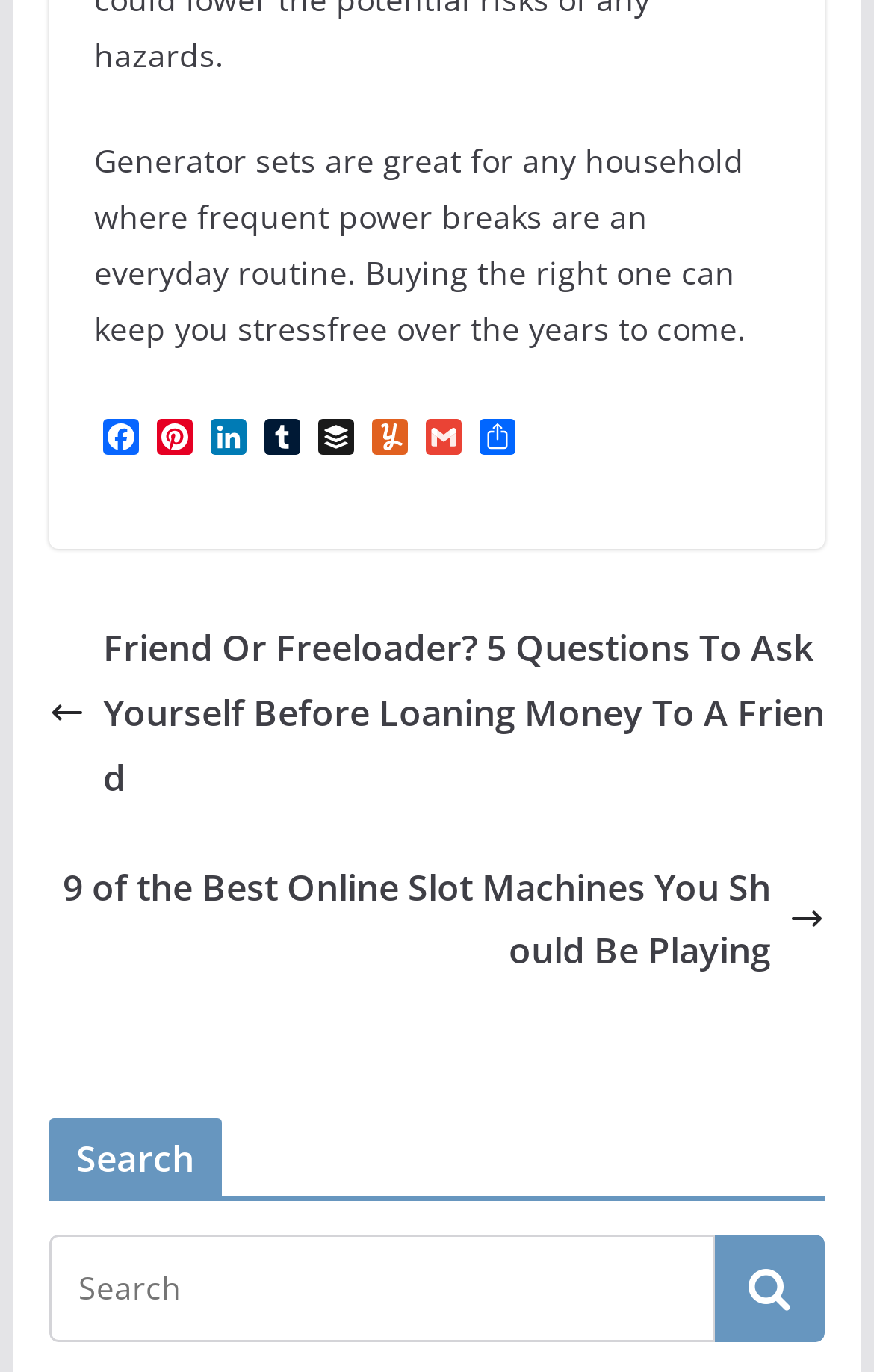What is the topic of the first article?
Kindly offer a comprehensive and detailed response to the question.

I looked at the StaticText element with ID 764, which contains the text 'Generator sets are great for any household where frequent power breaks are an everyday routine. Buying the right one can keep you stressfree over the years to come.' This suggests that the topic of the first article is generator sets.